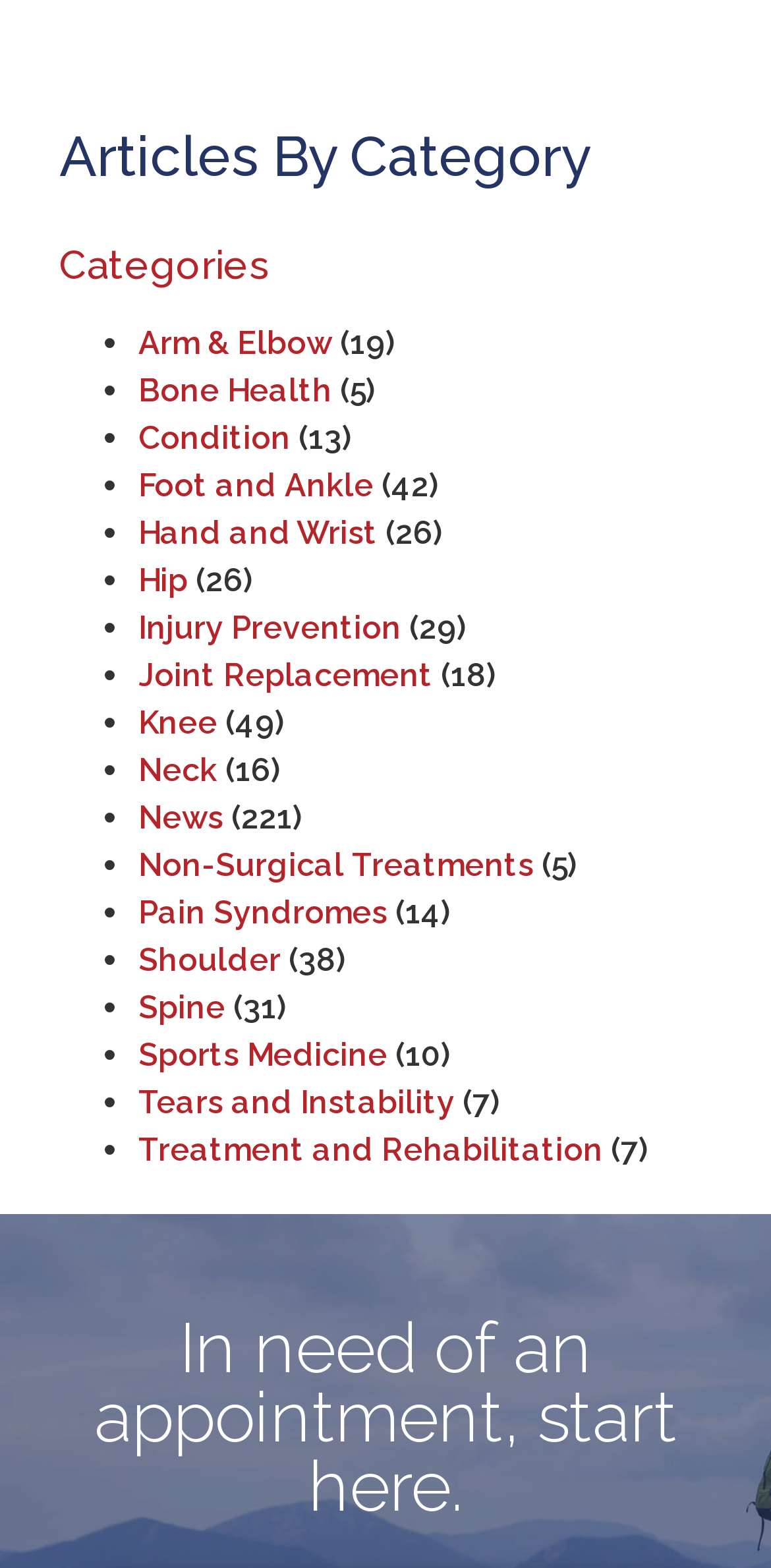Please specify the bounding box coordinates for the clickable region that will help you carry out the instruction: "Learn about Injury Prevention".

[0.179, 0.388, 0.521, 0.412]